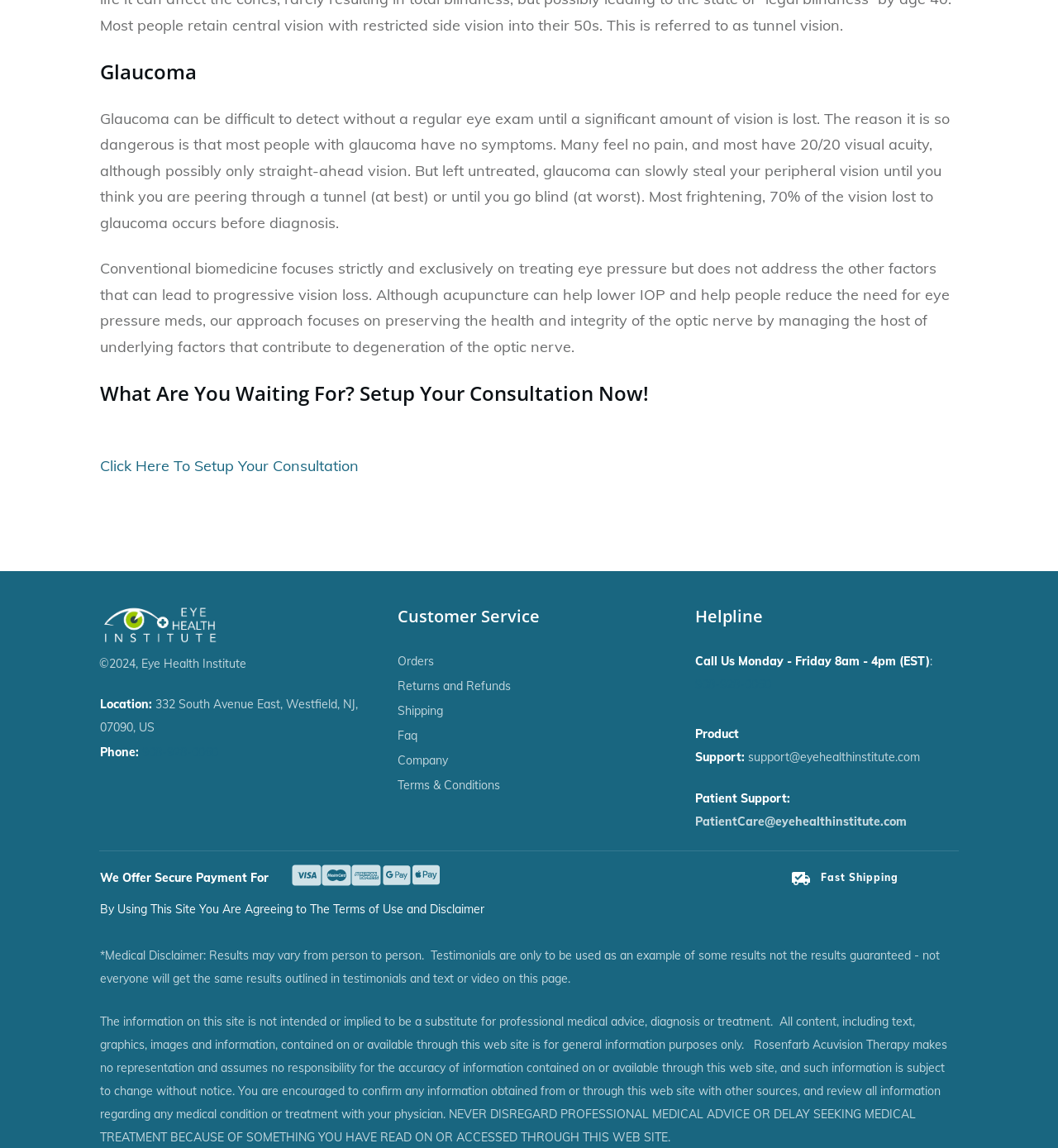Refer to the screenshot and give an in-depth answer to this question: What is the address of the Eye Health Institute?

The address of the Eye Health Institute is provided at the bottom of the webpage, which is 332 South Avenue East, Westfield, NJ, 07090, US. This information is likely provided for users who want to visit the institute in person.